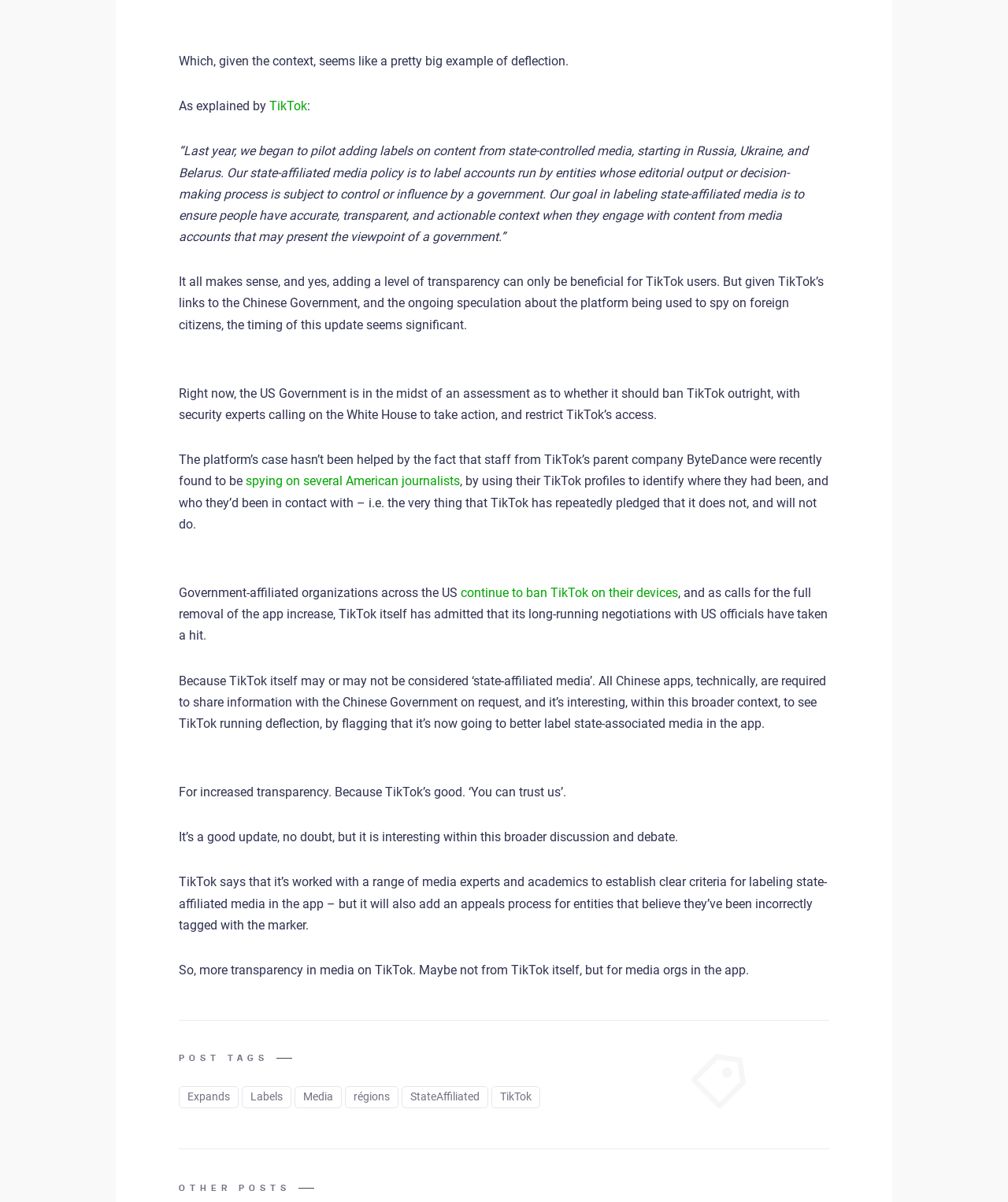Locate the bounding box coordinates of the clickable area needed to fulfill the instruction: "Go to Nave's Topical Bible Concordance Online".

None